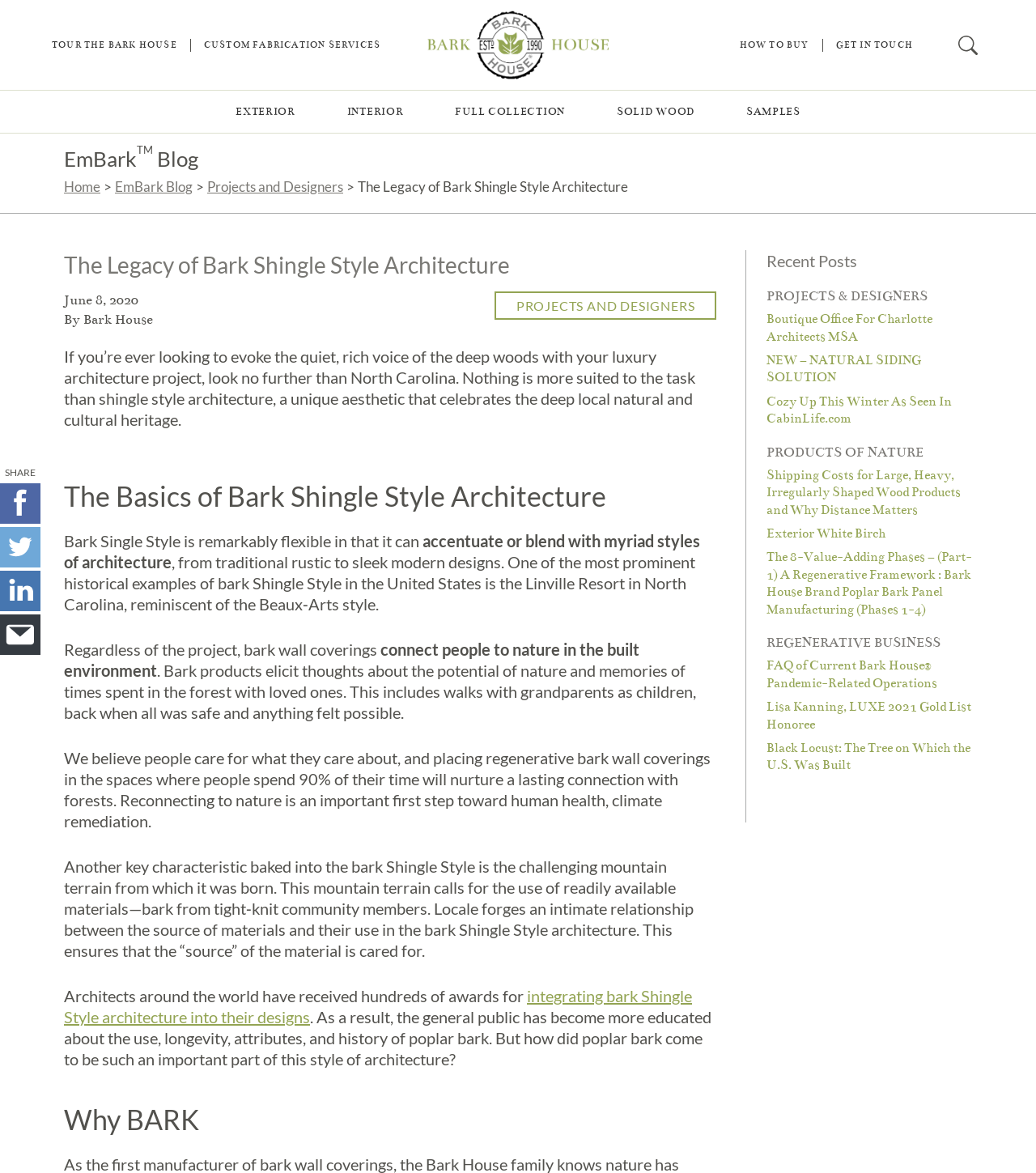Identify the main heading from the webpage and provide its text content.

The Legacy of Bark Shingle Style Architecture